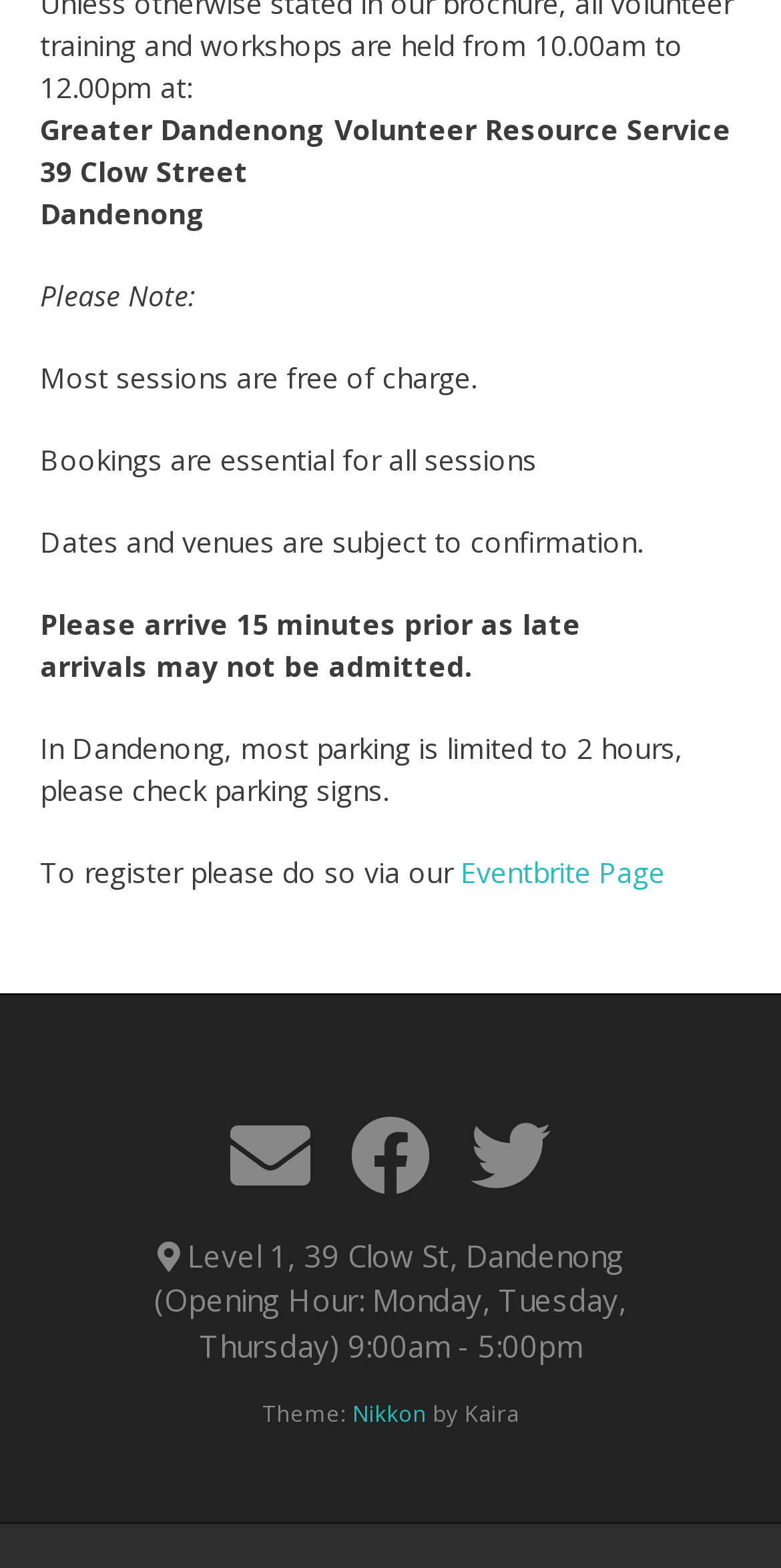Respond with a single word or phrase to the following question: What is the theme of the event?

Nikkon